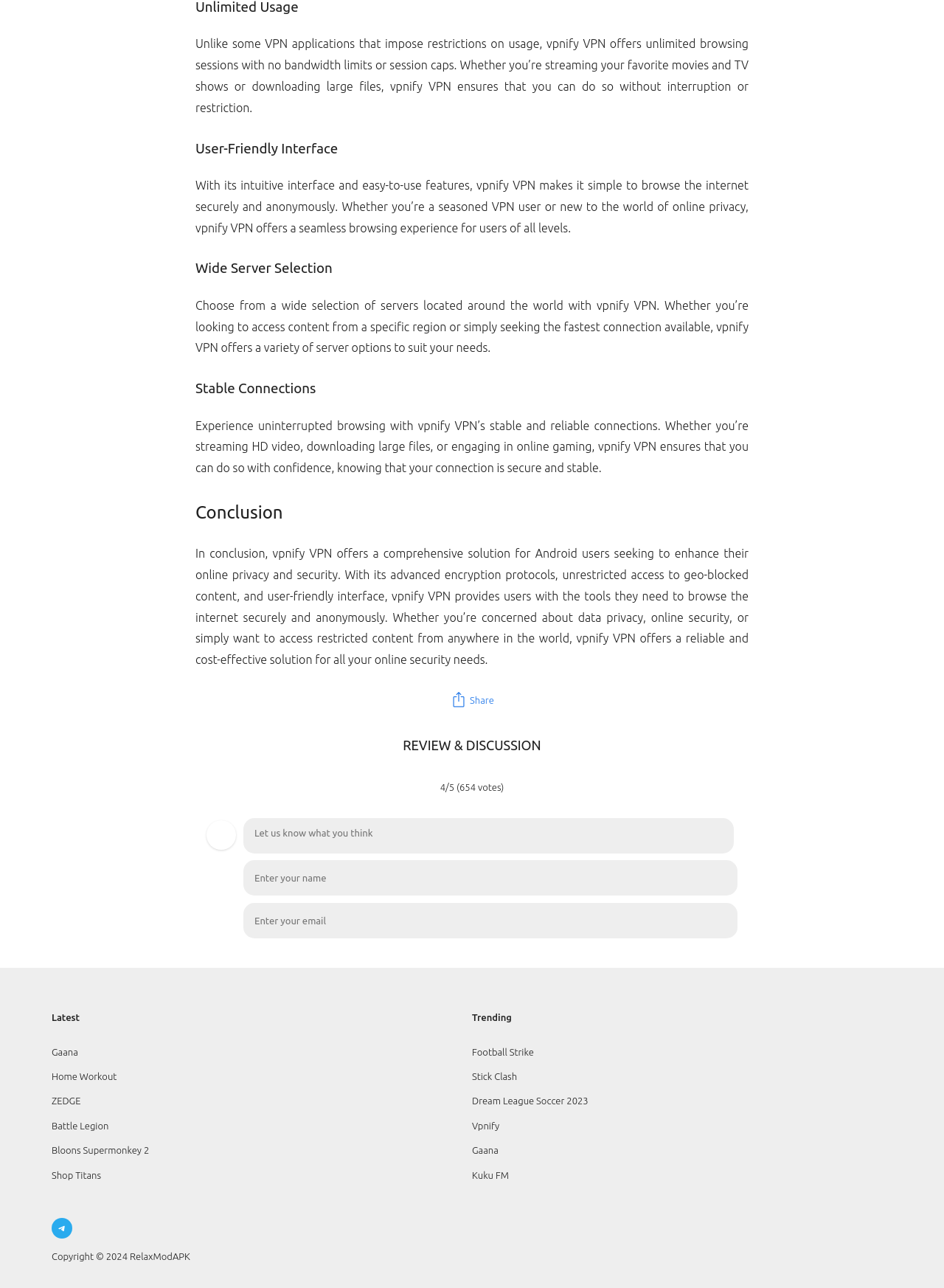Please identify the bounding box coordinates for the region that you need to click to follow this instruction: "Read the article by Bellie Brown".

None